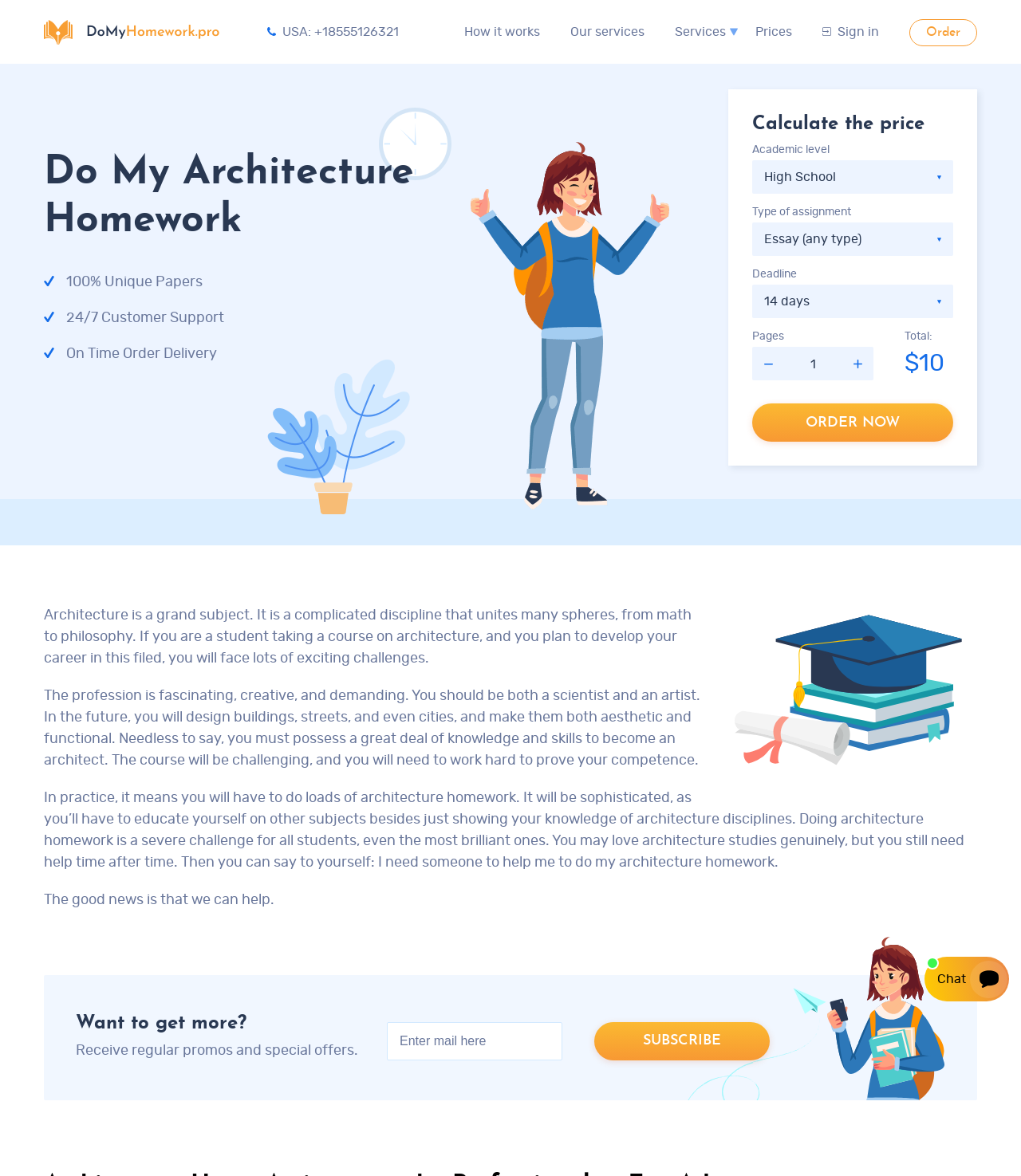Based on the visual content of the image, answer the question thoroughly: What is the profession that this website is related to?

The profession that this website is related to is architecture. This is evident from the various elements on the webpage, such as the mention of architecture homework and the description of the profession as 'fascinating, creative, and demanding'.